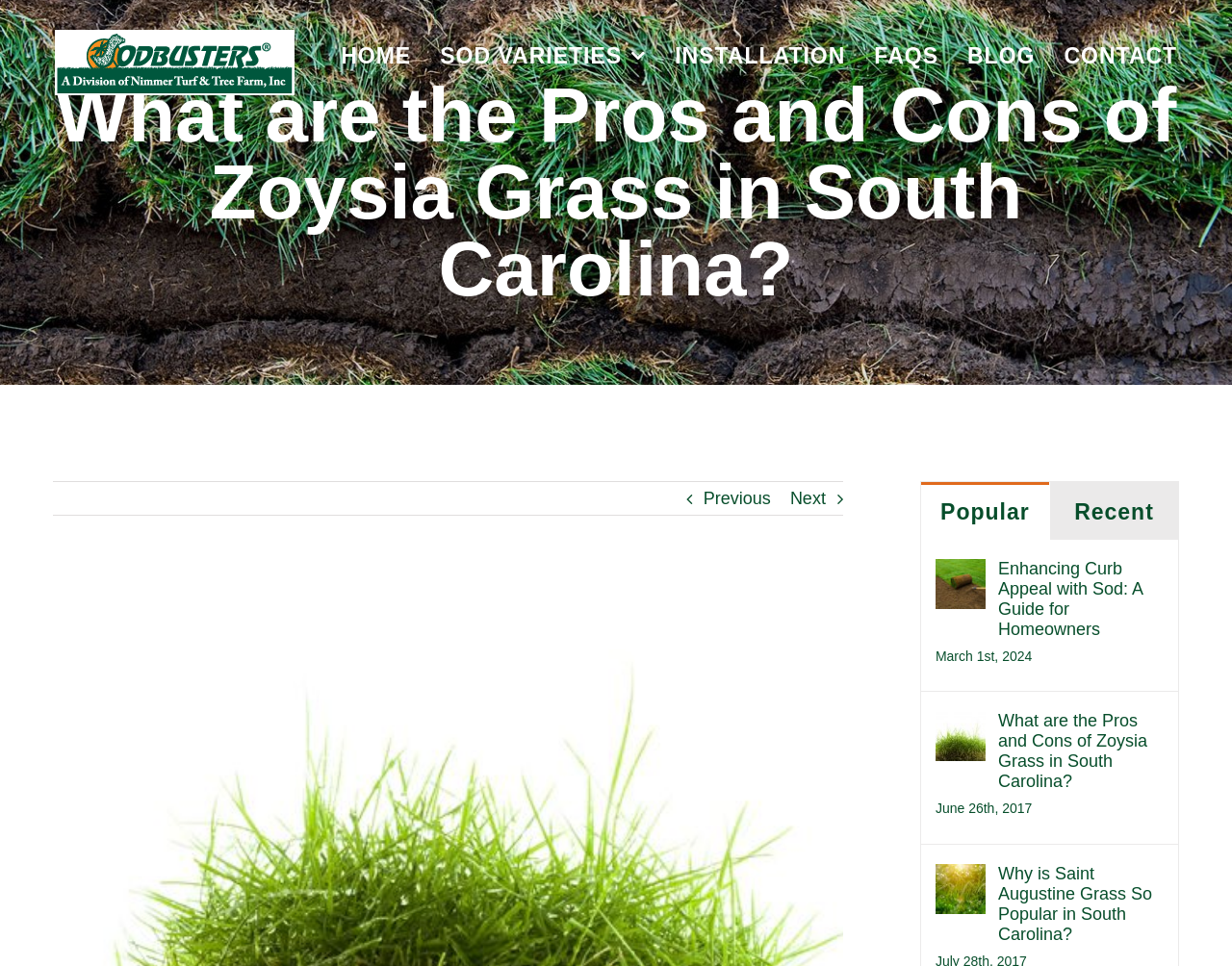Please identify the bounding box coordinates of the clickable region that I should interact with to perform the following instruction: "Check the blog post about Zoysia Grass". The coordinates should be expressed as four float numbers between 0 and 1, i.e., [left, top, right, bottom].

[0.759, 0.746, 0.8, 0.766]